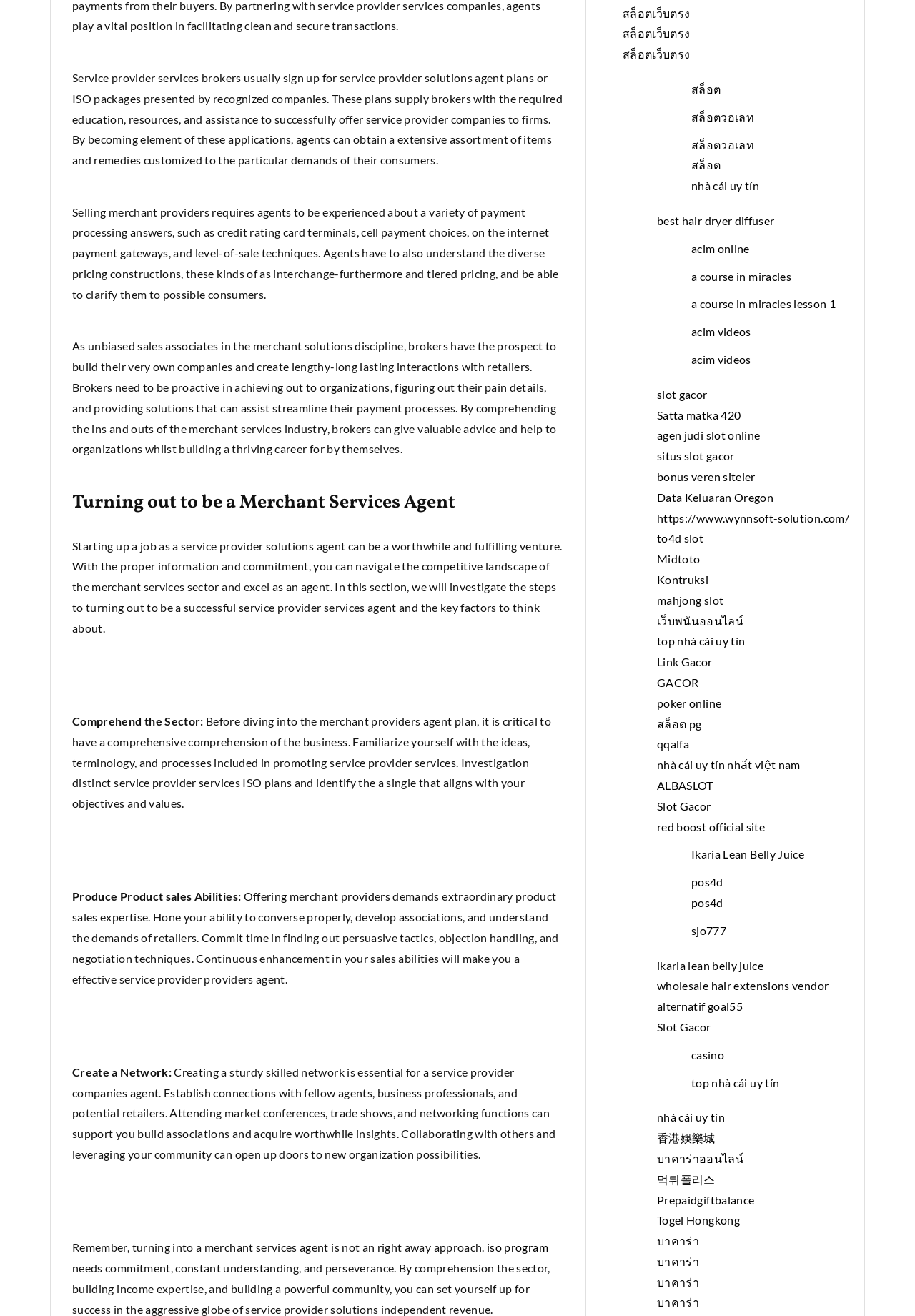Determine the bounding box coordinates for the area you should click to complete the following instruction: "Click the 'iso program' link".

[0.532, 0.942, 0.599, 0.953]